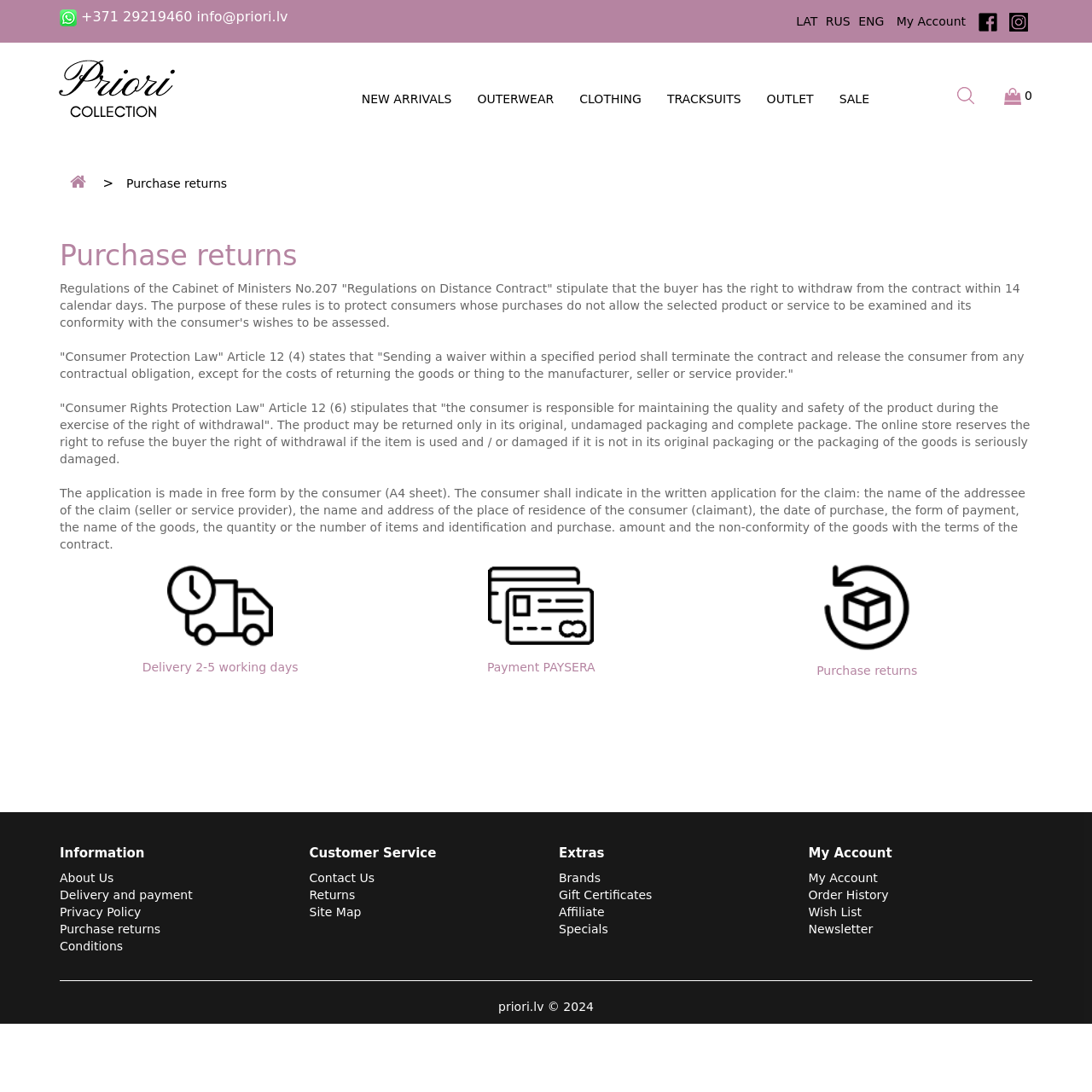What is the copyright year of priori.lv?
Look at the screenshot and respond with one word or a short phrase.

2024